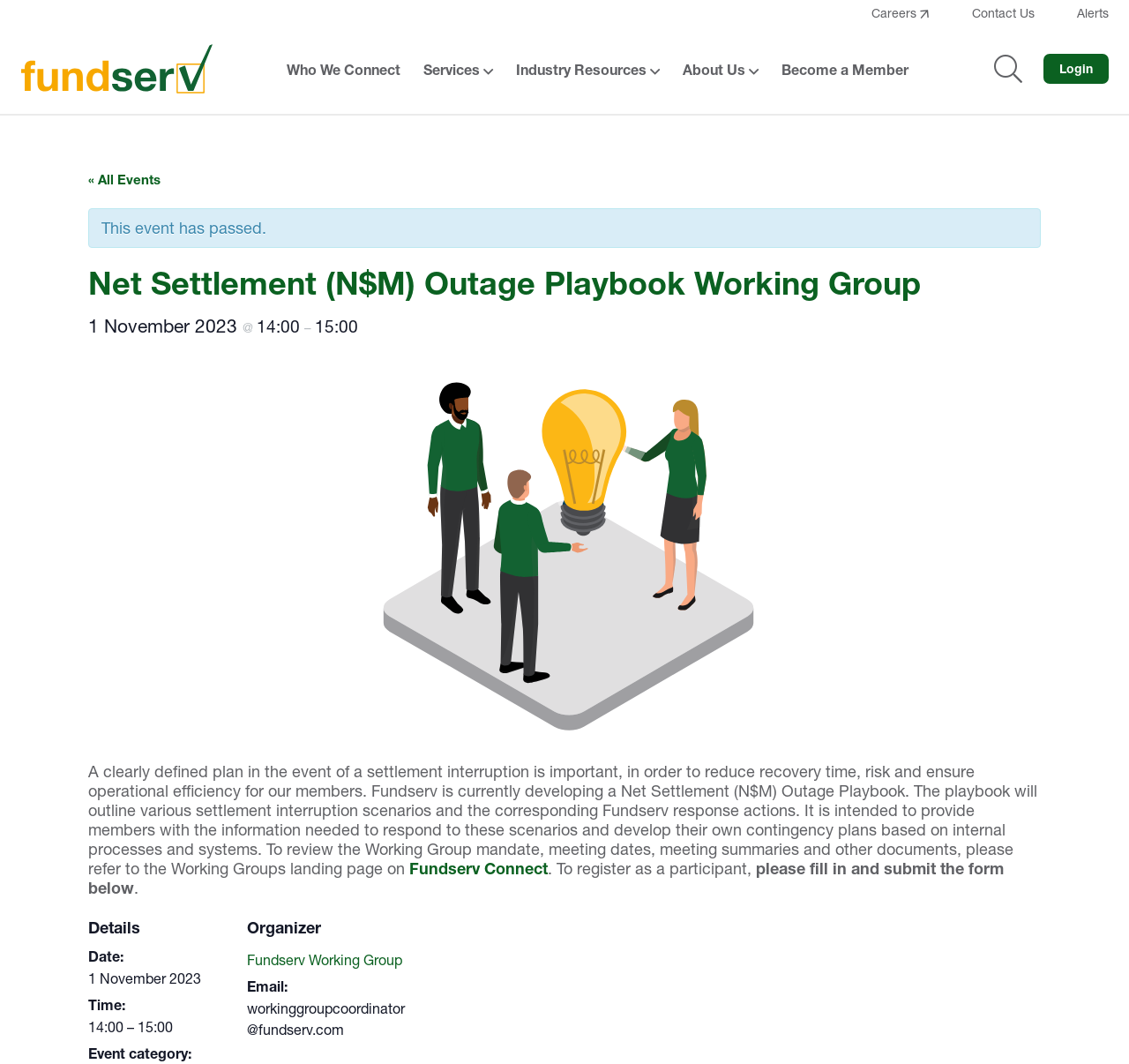Identify and provide the main heading of the webpage.

Net Settlement (N$M) Outage Playbook Working Group